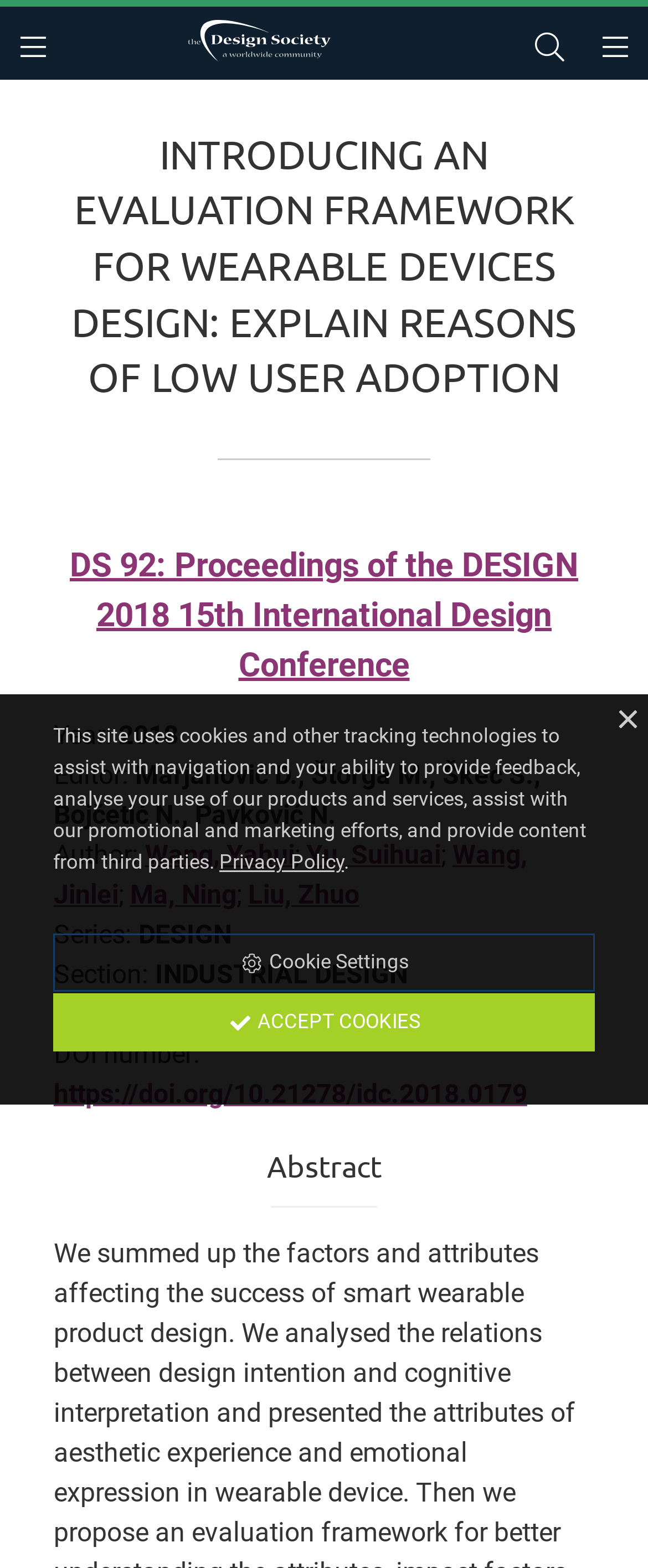Reply to the question with a brief word or phrase: Who is the first author of the article?

Wang, Yahui